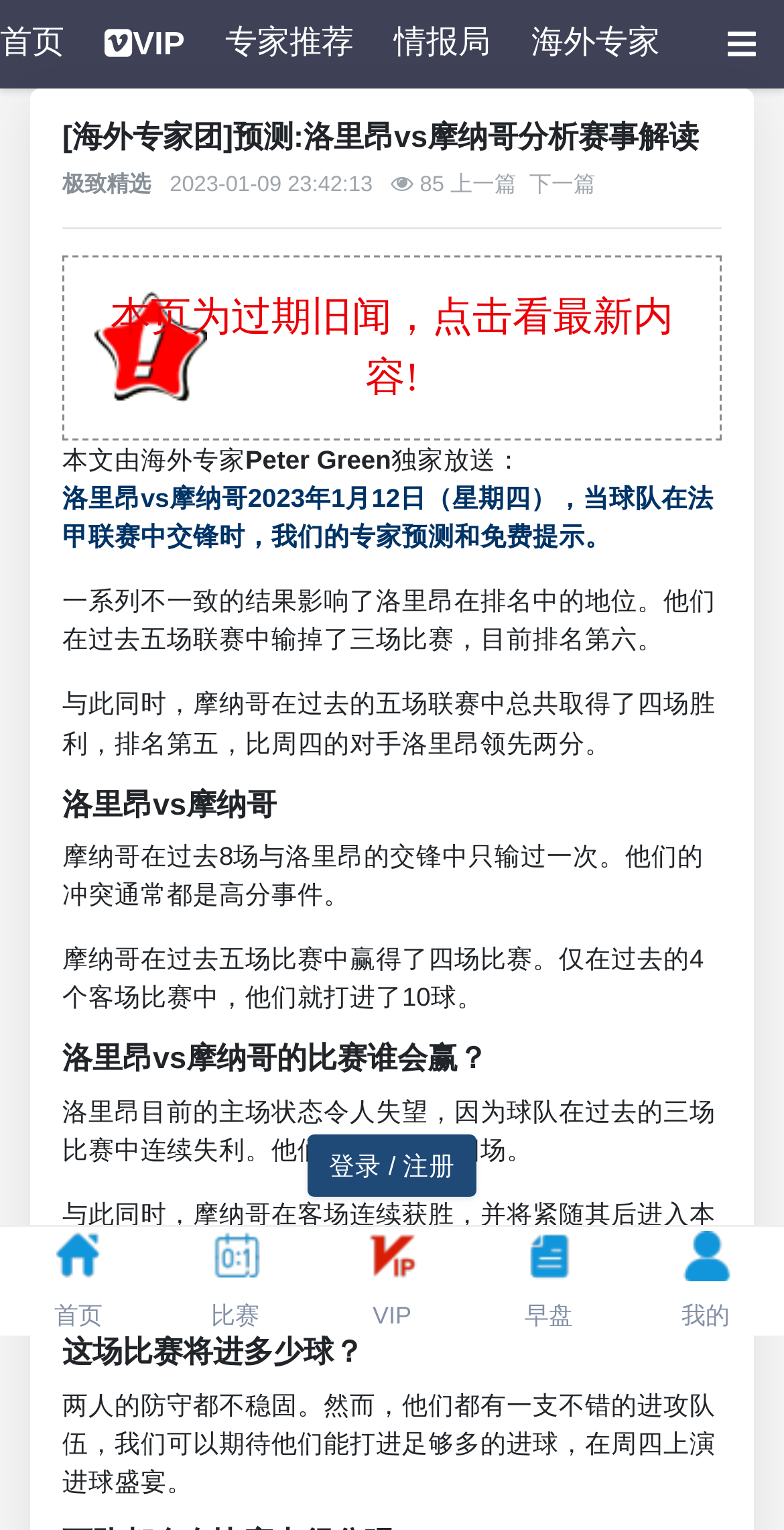Who is the expert providing the analysis?
Based on the image, answer the question with as much detail as possible.

The webpage indicates that the expert analysis is provided by Peter Green, an overseas expert.